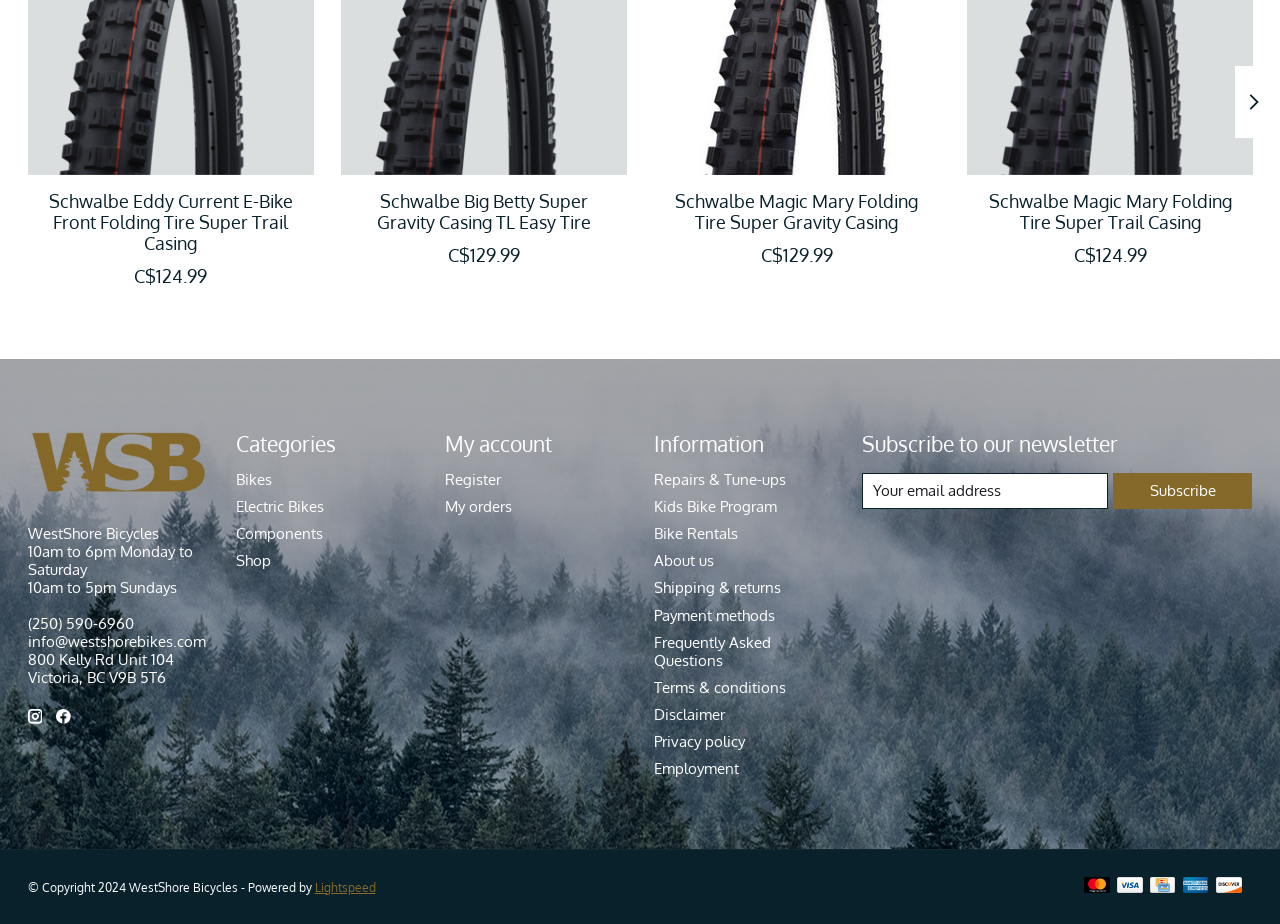Locate the bounding box of the UI element defined by this description: "Components". The coordinates should be given as four float numbers between 0 and 1, formatted as [left, top, right, bottom].

[0.185, 0.567, 0.253, 0.587]